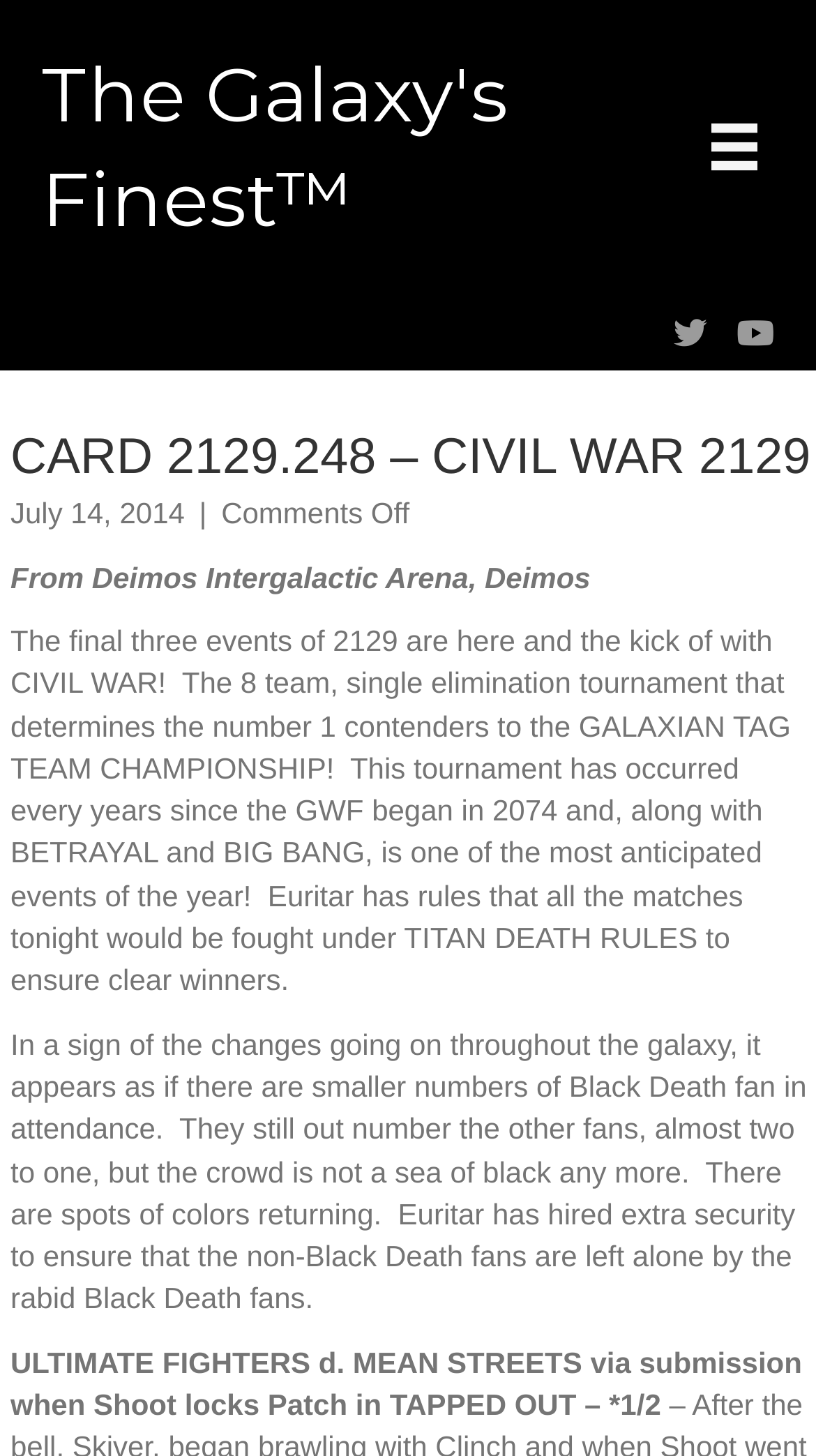Extract the bounding box coordinates for the UI element described as: "Menu".

None